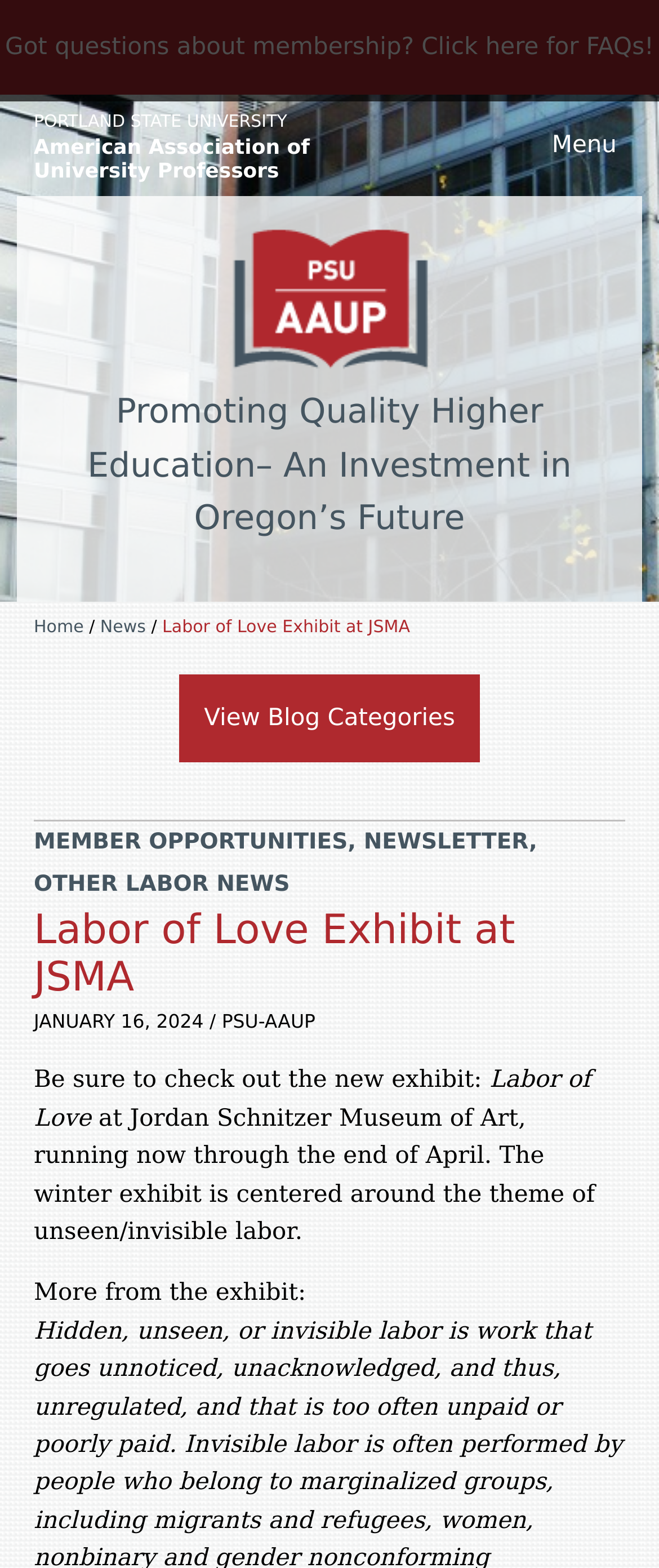From the webpage screenshot, predict the bounding box of the UI element that matches this description: "Home".

[0.051, 0.395, 0.127, 0.406]